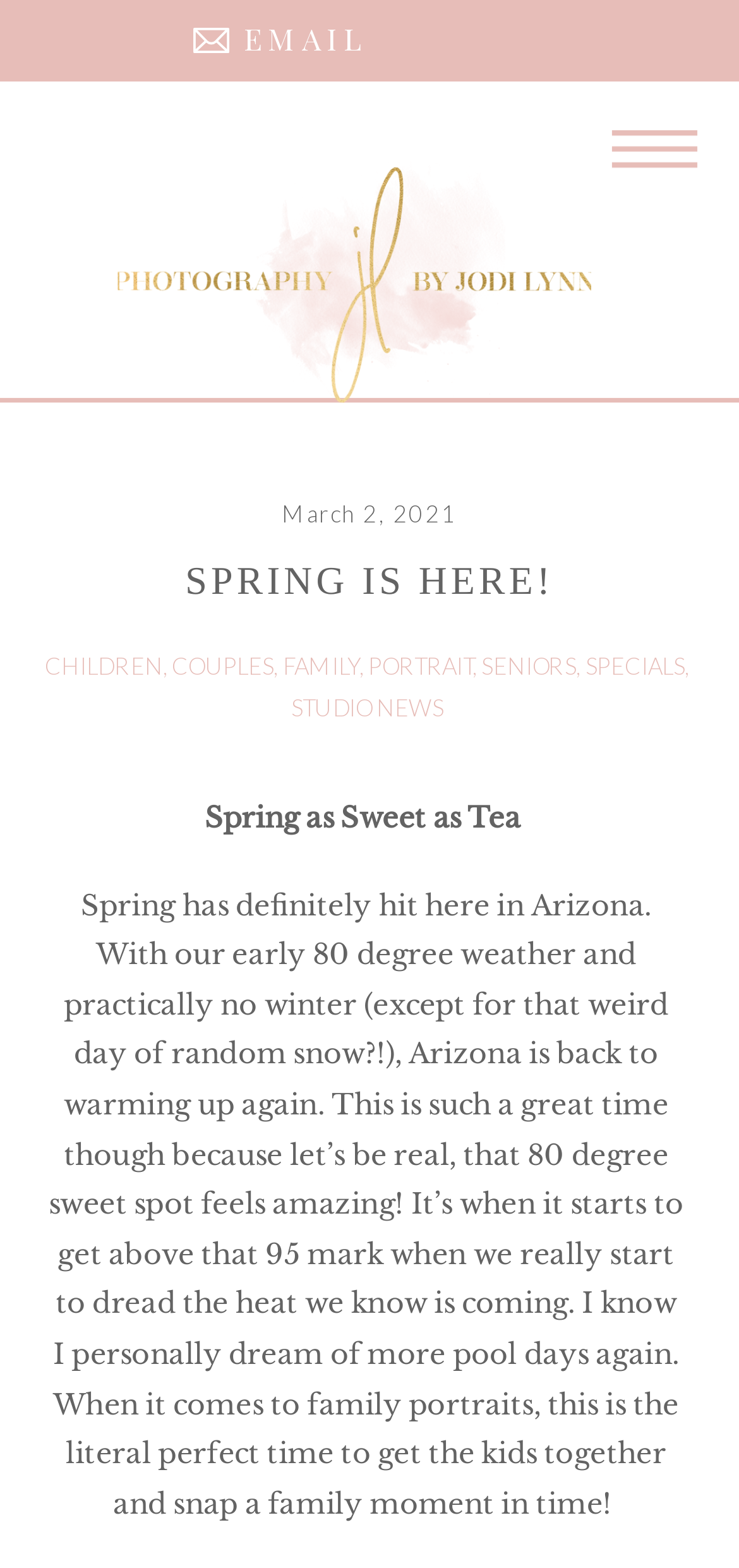For the element described, predict the bounding box coordinates as (top-left x, top-left y, bottom-right x, bottom-right y). All values should be between 0 and 1. Element description: Games News

None